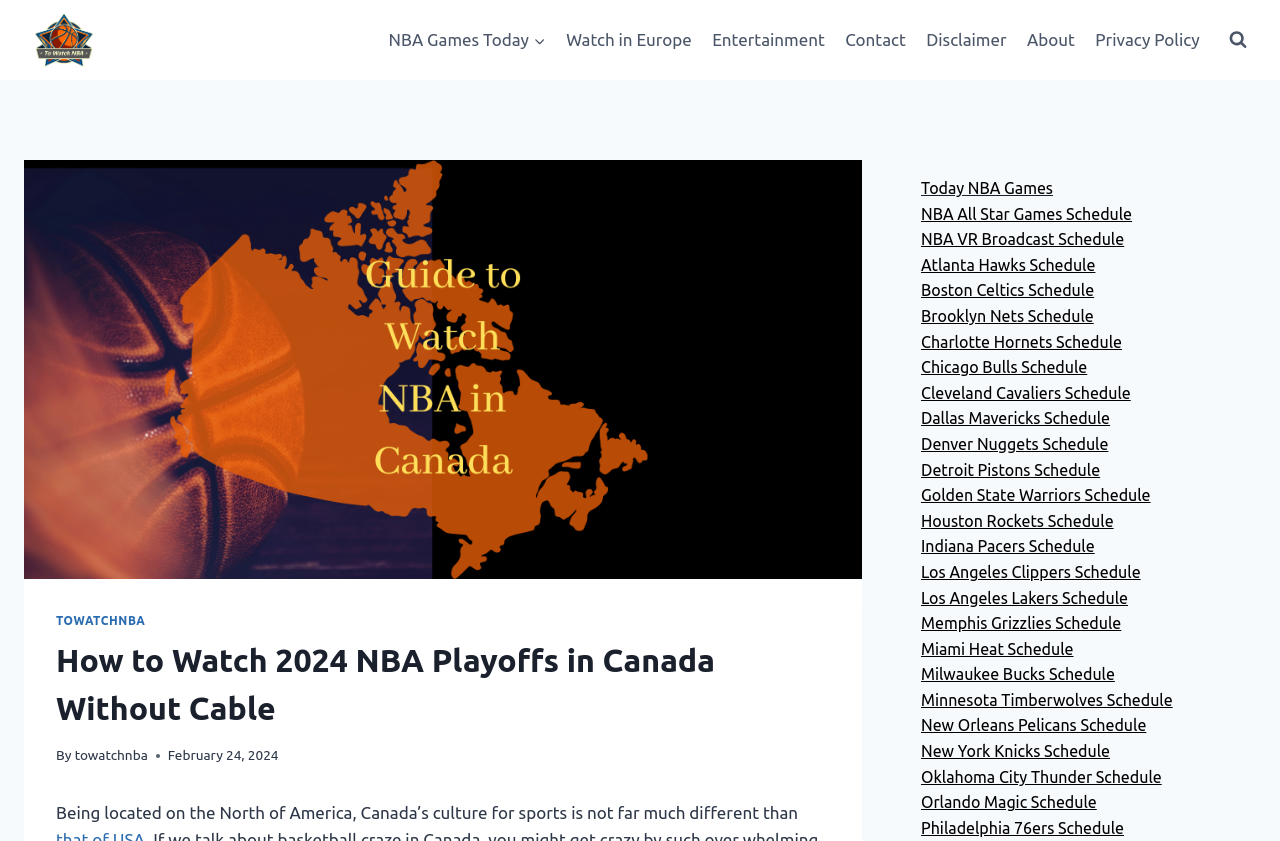How many teams' schedules are listed on this webpage?
Look at the image and respond with a one-word or short-phrase answer.

30